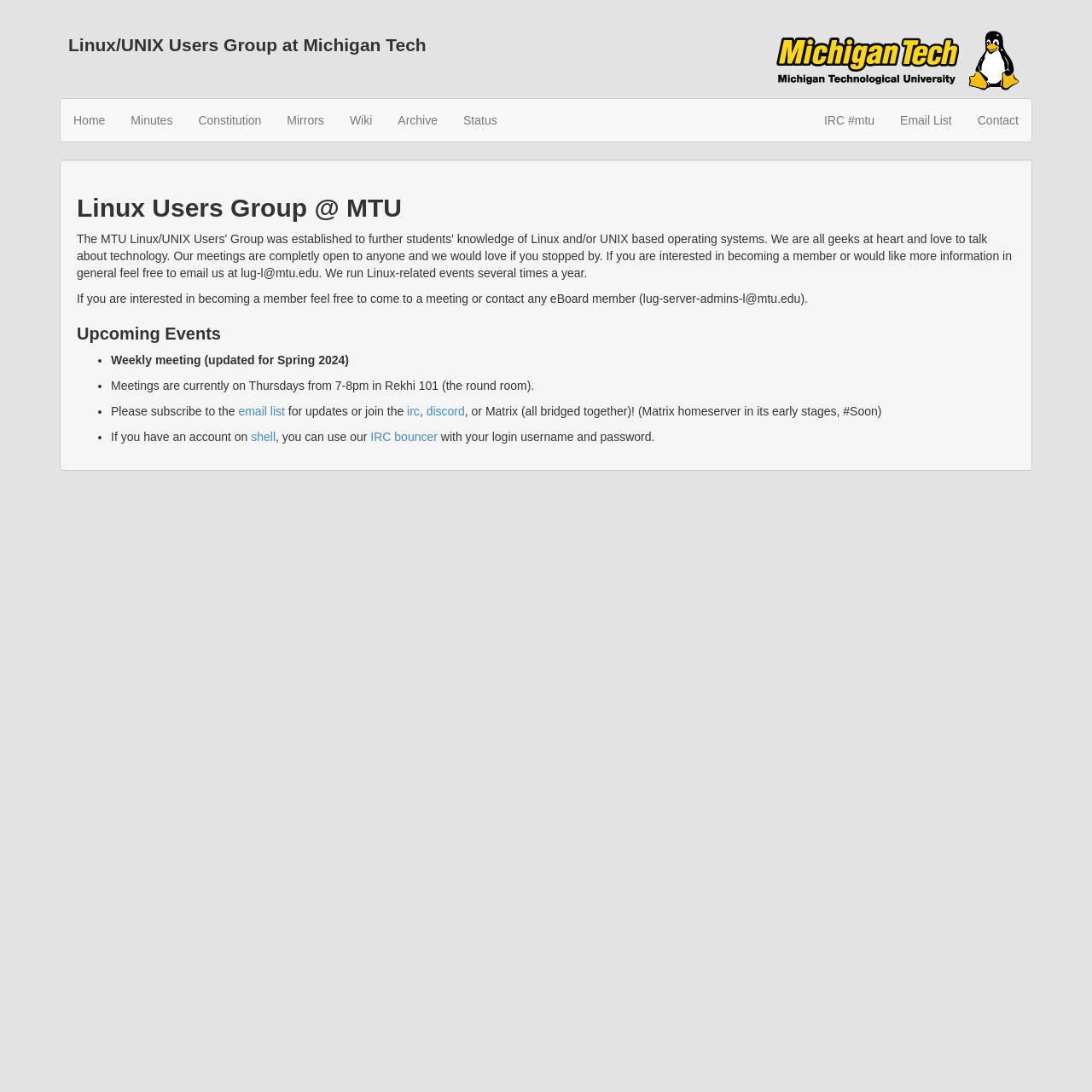Determine the bounding box coordinates of the region I should click to achieve the following instruction: "Subscribe to the email list". Ensure the bounding box coordinates are four float numbers between 0 and 1, i.e., [left, top, right, bottom].

[0.218, 0.37, 0.261, 0.383]